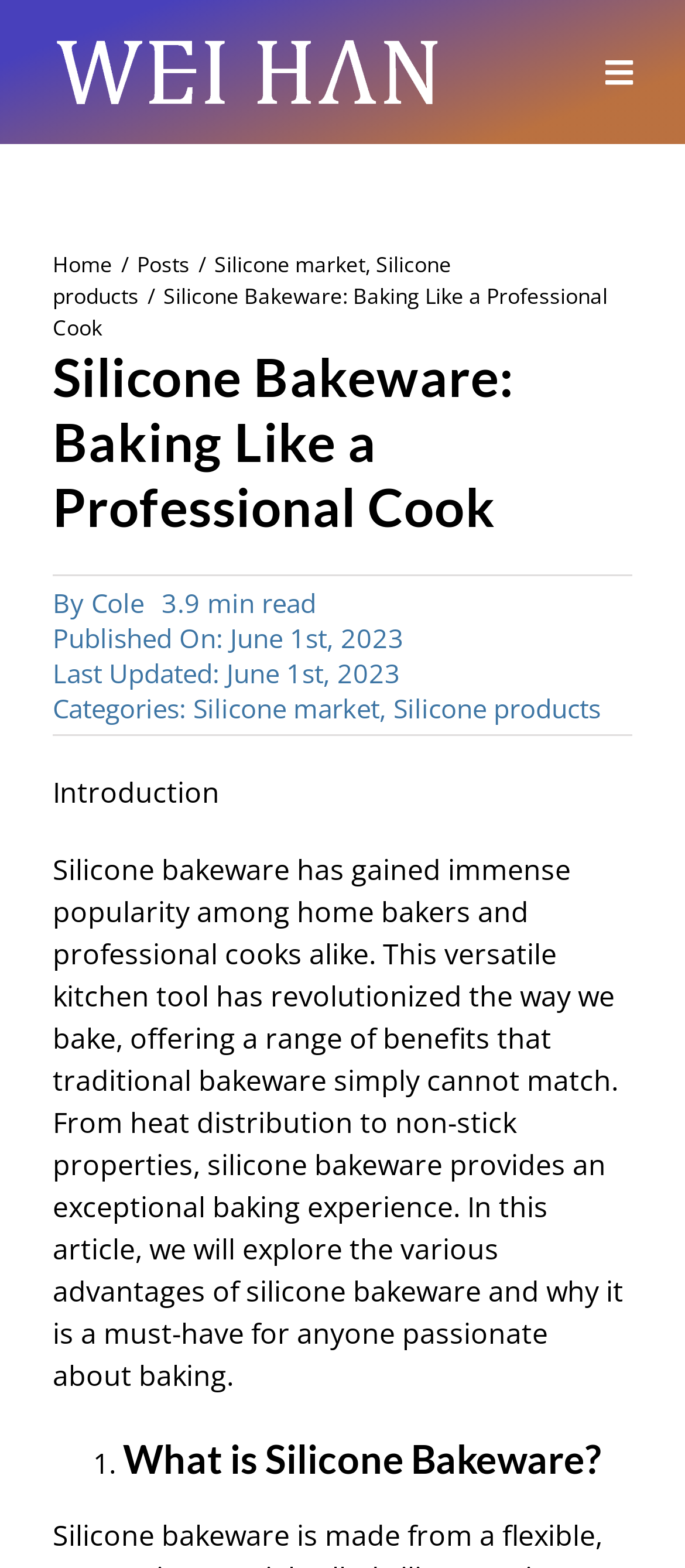How long does it take to read the article?
From the screenshot, supply a one-word or short-phrase answer.

3.9 min